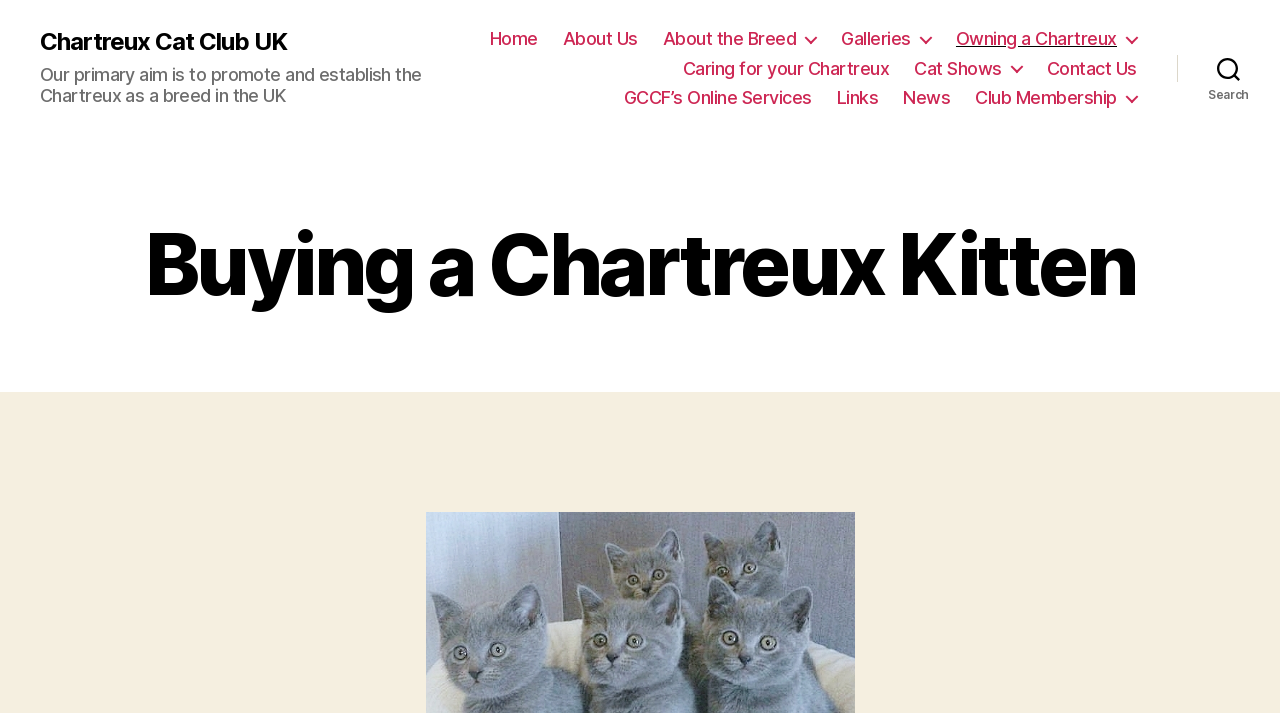Describe in detail what you see on the webpage.

The webpage is about the Chartreux Cat Club UK, specifically focused on buying a Chartreux kitten. At the top left, there is a link to the Chartreux Cat Club UK. Below it, a brief description of the club's primary aim is provided. 

On the top right, there is a horizontal navigation menu with 11 links, including "Home", "About Us", "About the Breed", "Galleries", "Owning a Chartreux", "Caring for your Chartreux", "Cat Shows", "Contact Us", "GCCF’s Online Services", "Links", and "News". These links are evenly spaced and aligned horizontally.

On the right side, near the top, there is a search button. When expanded, it displays a header with a heading "Buying a Chartreux Kitten". This heading is centered and takes up most of the width of the page.

The overall structure of the webpage is organized, with clear sections and a prominent navigation menu, making it easy to find relevant information about buying a Chartreux kitten and the Chartreux Cat Club UK.